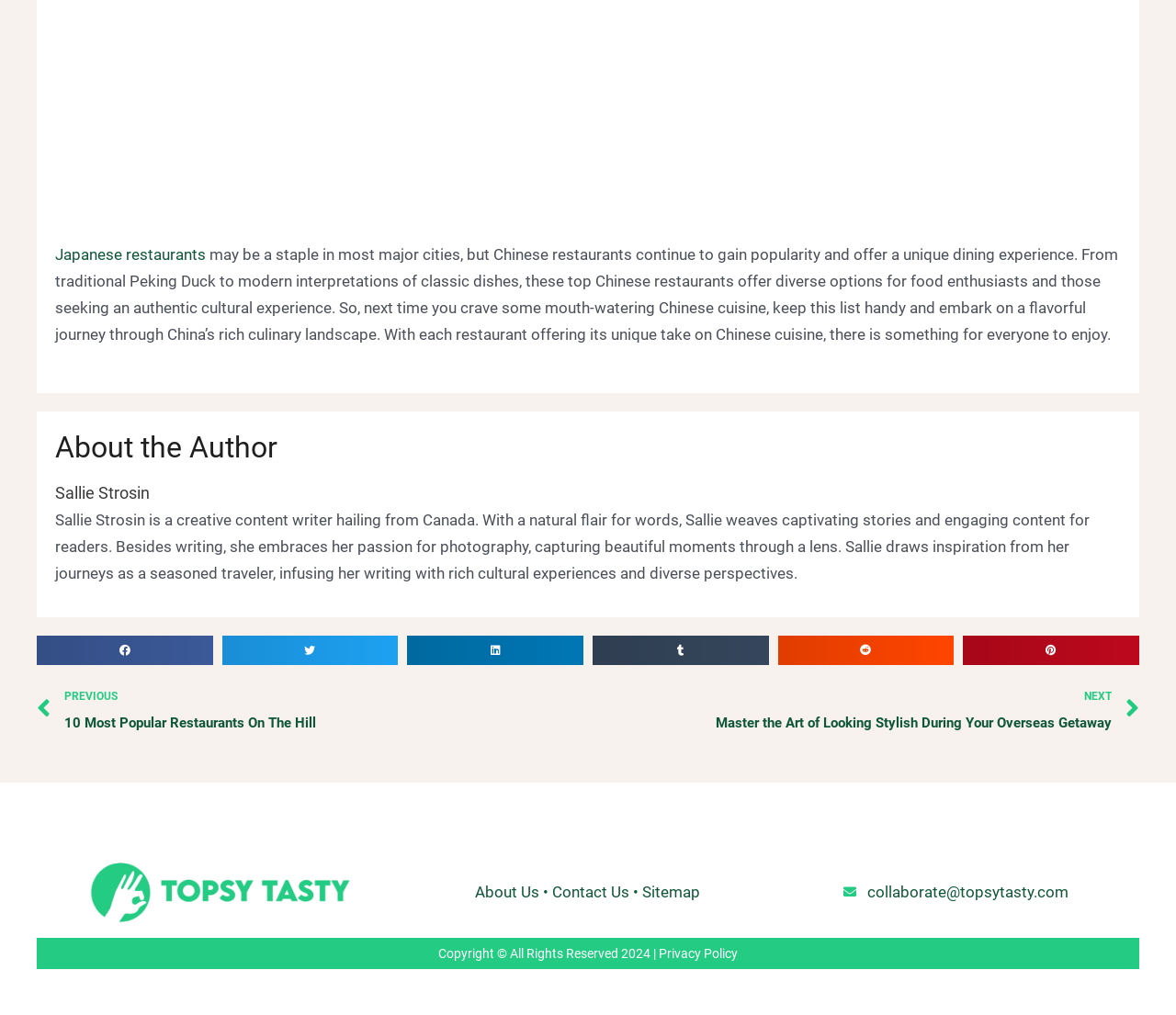Indicate the bounding box coordinates of the element that must be clicked to execute the instruction: "Read about the author". The coordinates should be given as four float numbers between 0 and 1, i.e., [left, top, right, bottom].

[0.047, 0.424, 0.953, 0.458]